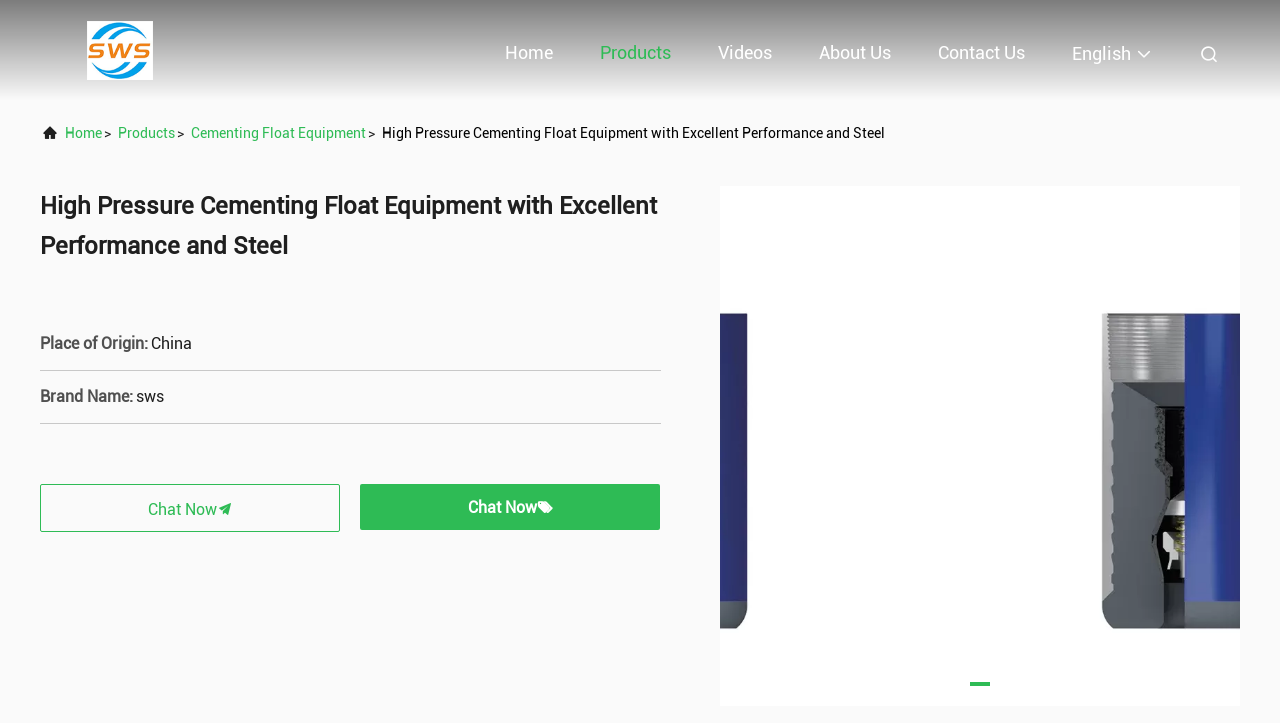Locate the bounding box coordinates of the element that should be clicked to execute the following instruction: "Click the company logo".

[0.068, 0.029, 0.12, 0.112]